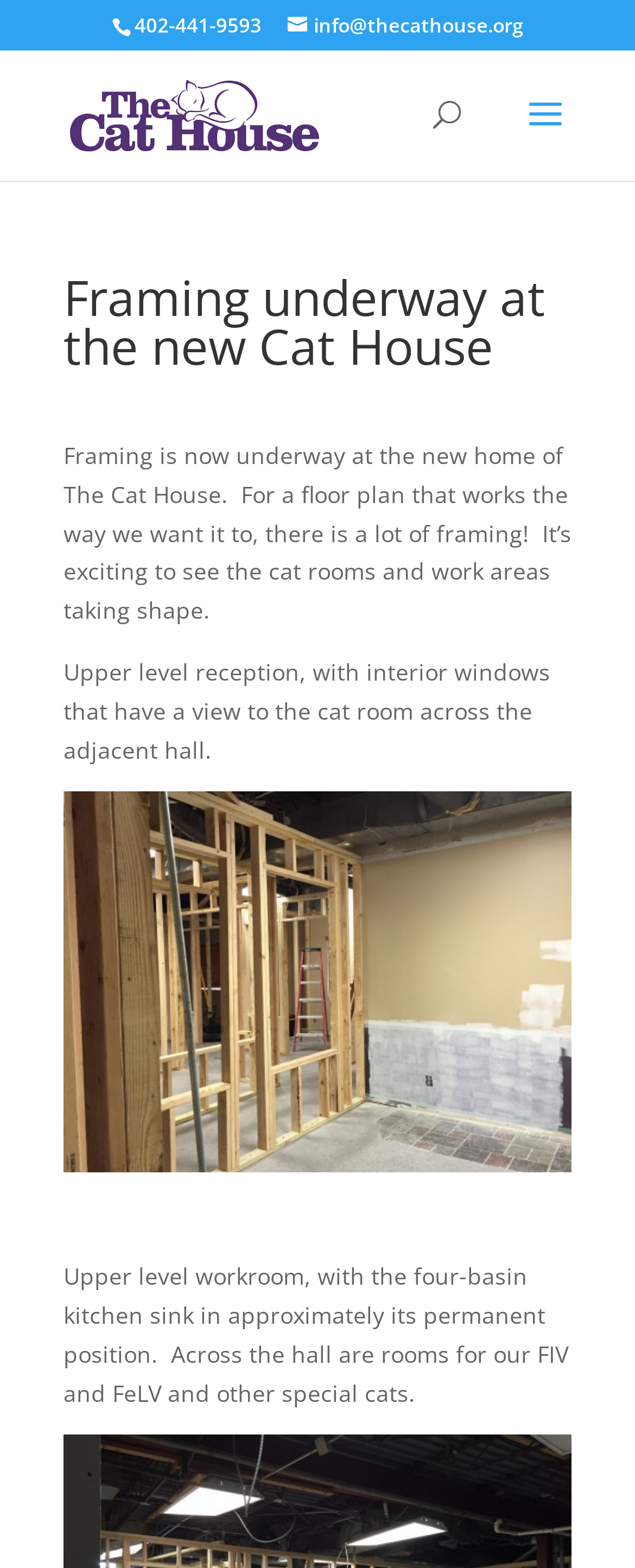Describe all the significant parts and information present on the webpage.

The webpage is about the new home of The Cat House, with a focus on the framing process. At the top, there is a header section with the organization's contact information, including a phone number and email address. Below this, there is a prominent link to the organization's main page, accompanied by a logo image.

In the main content area, there is a search bar located near the top, allowing users to search for specific content. Below the search bar, there is a heading that reads "Framing underway at the new Cat House", followed by a paragraph of text that describes the progress of the framing process. The text explains that the cat rooms and work areas are taking shape, and that the floor plan is being designed to meet the organization's needs.

Further down the page, there are two sections of text that describe specific areas of the new facility. The first section describes the upper level reception area, which features interior windows with a view to the cat room across the hall. The second section describes the upper level workroom, which includes a four-basin kitchen sink and rooms for special needs cats.

Accompanying these text sections are two images, one showing the upper level reception area and the other showing the upper level workroom. The images are positioned below their corresponding text descriptions. Overall, the webpage provides an update on the construction progress of The Cat House's new facility, with a focus on the framing process and the design of the interior spaces.